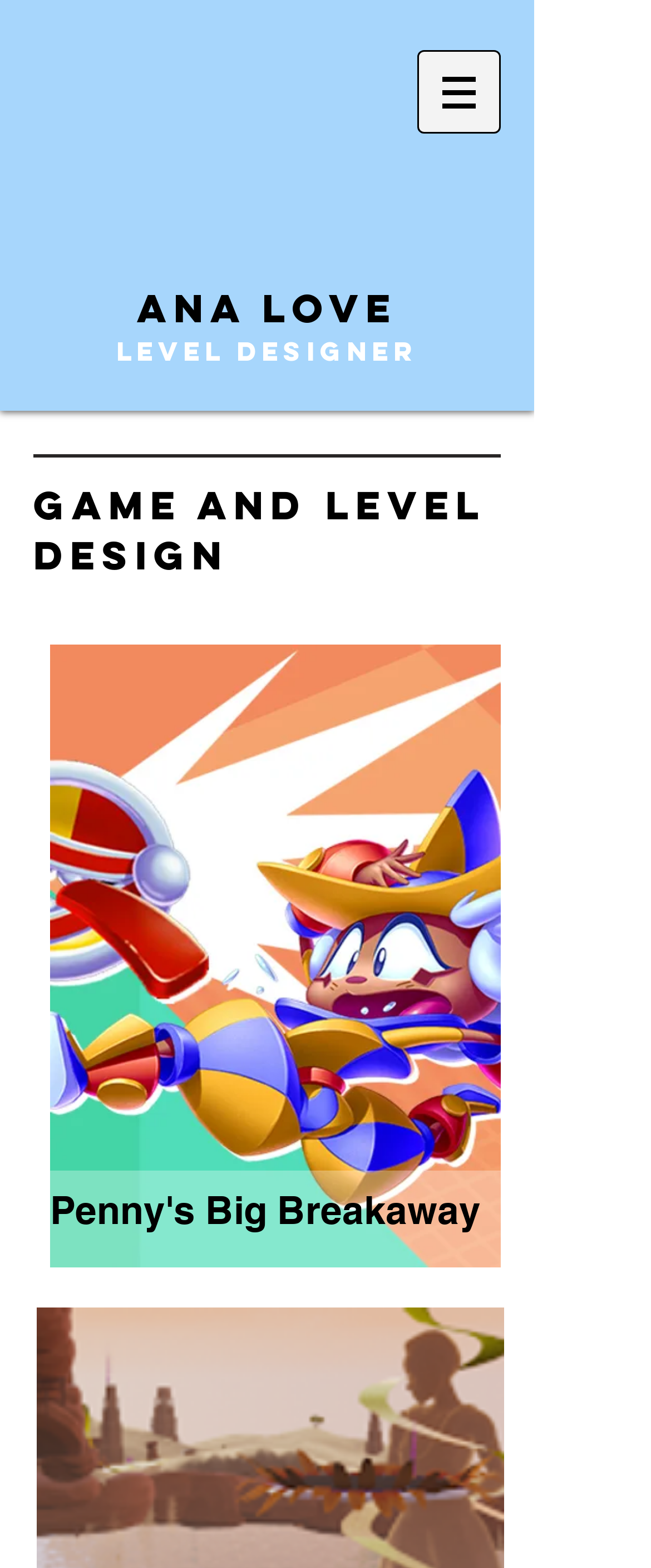Is there a navigation menu on the webpage?
Based on the visual content, answer with a single word or a brief phrase.

Yes